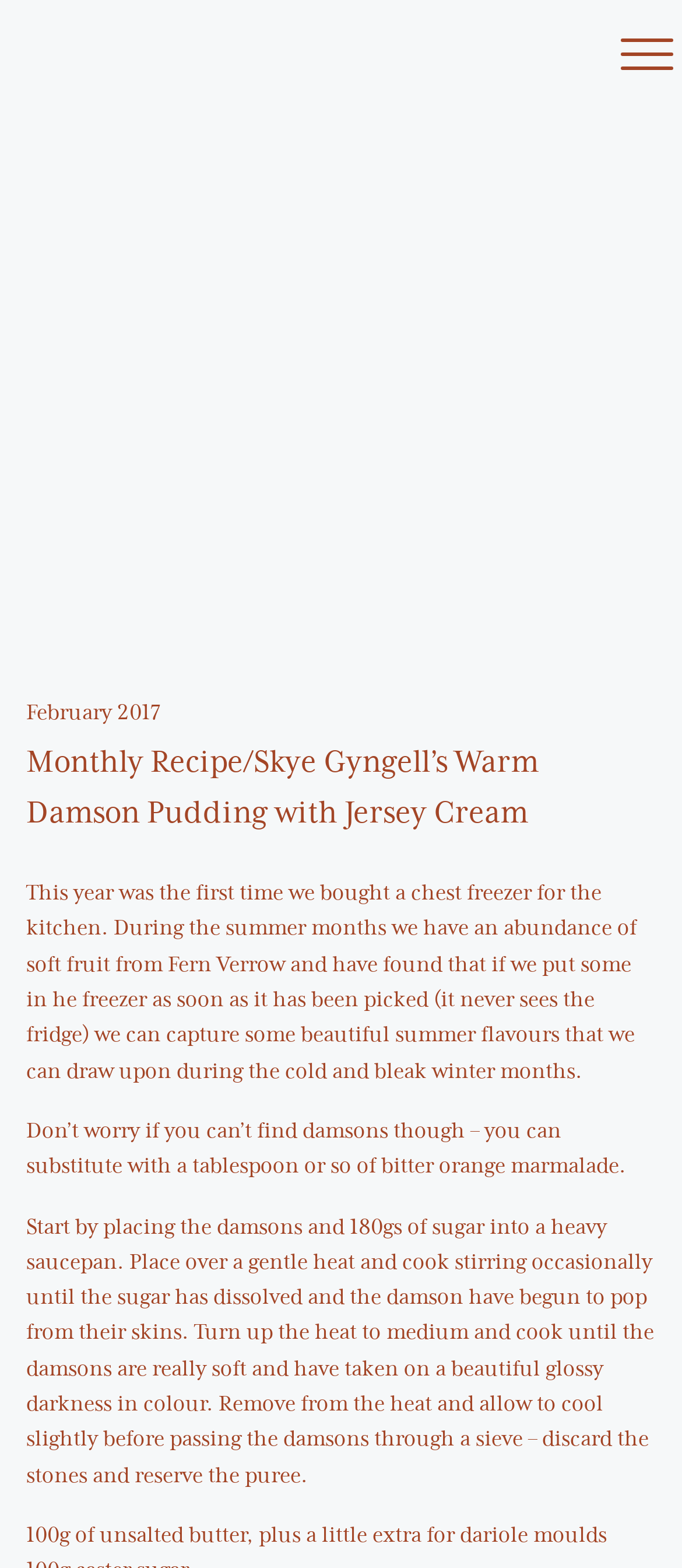What is the next step after cooking the damsons?
Utilize the information in the image to give a detailed answer to the question.

After cooking the damsons, the next step is to pass them through a sieve to remove the stones and reserve the puree, as described in the recipe instructions.